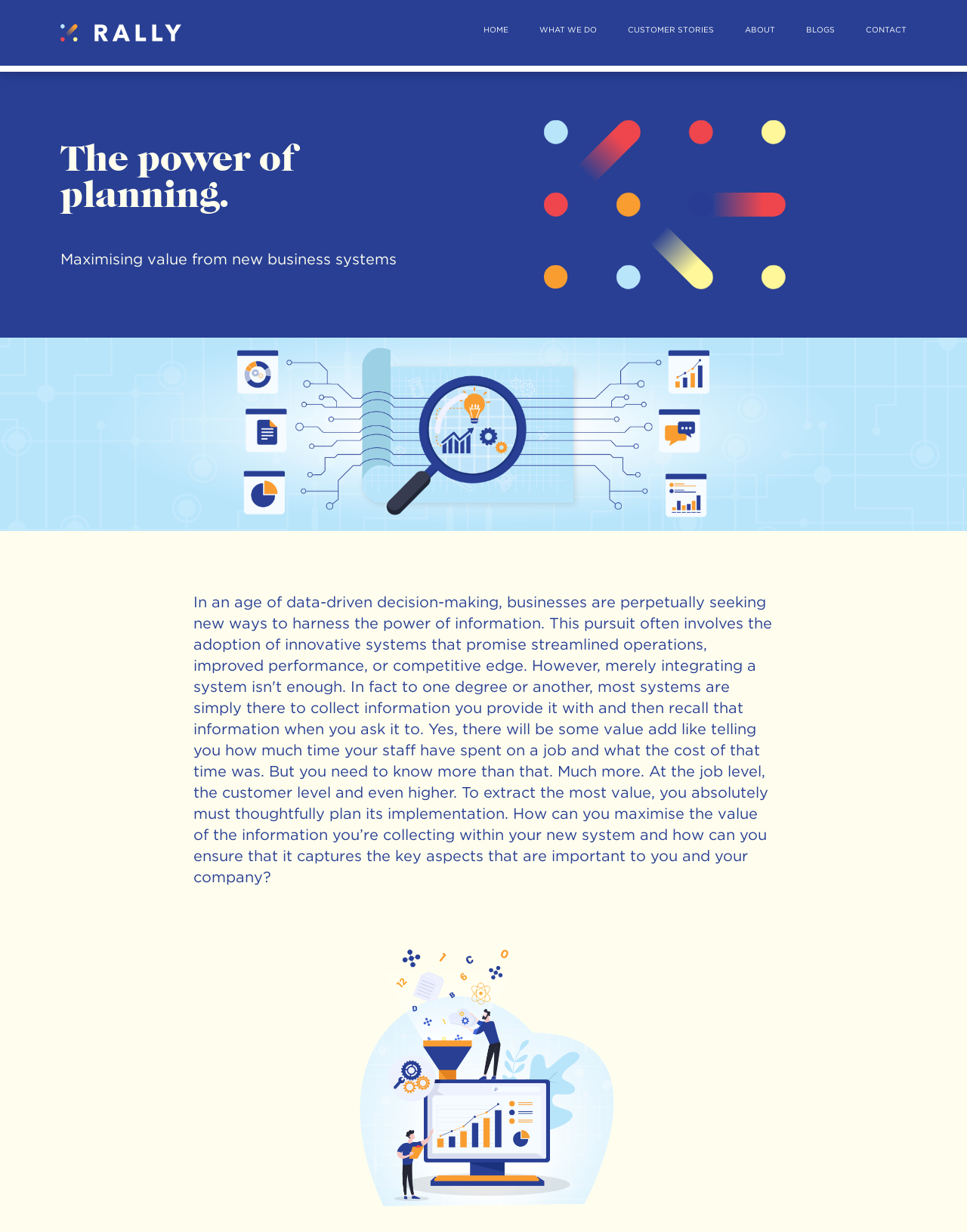Summarize the webpage comprehensively, mentioning all visible components.

The webpage appears to be the homepage of a company called Rally, with a focus on business systems and planning. At the top left corner, there is a Rally logo, which is also a link. Next to the logo, there is a horizontal navigation menu with six links: HOME, WHAT WE DO, CUSTOMER STORIES, ABOUT, BLOGS, and CONTACT. These links are evenly spaced and span across the top of the page.

Below the navigation menu, there are two headings that serve as a title for the page. The first heading reads "The power of planning," and the second heading reads "Maximising value from new business systems." These headings are positioned near the top of the page, slightly below the navigation menu.

On the right side of the page, there is a large image that takes up about a third of the page's width. This image is positioned below the headings and above the midpoint of the page.

In the middle of the page, there is a full-width image that spans from the left edge to the right edge of the page. This image is positioned below the previous image and takes up about a quarter of the page's height.

At the bottom of the page, there is another image that takes up about a third of the page's width. This image is positioned near the bottom right corner of the page.

Overall, the page has a clean and simple layout, with a focus on showcasing the company's brand and services through images and headings.